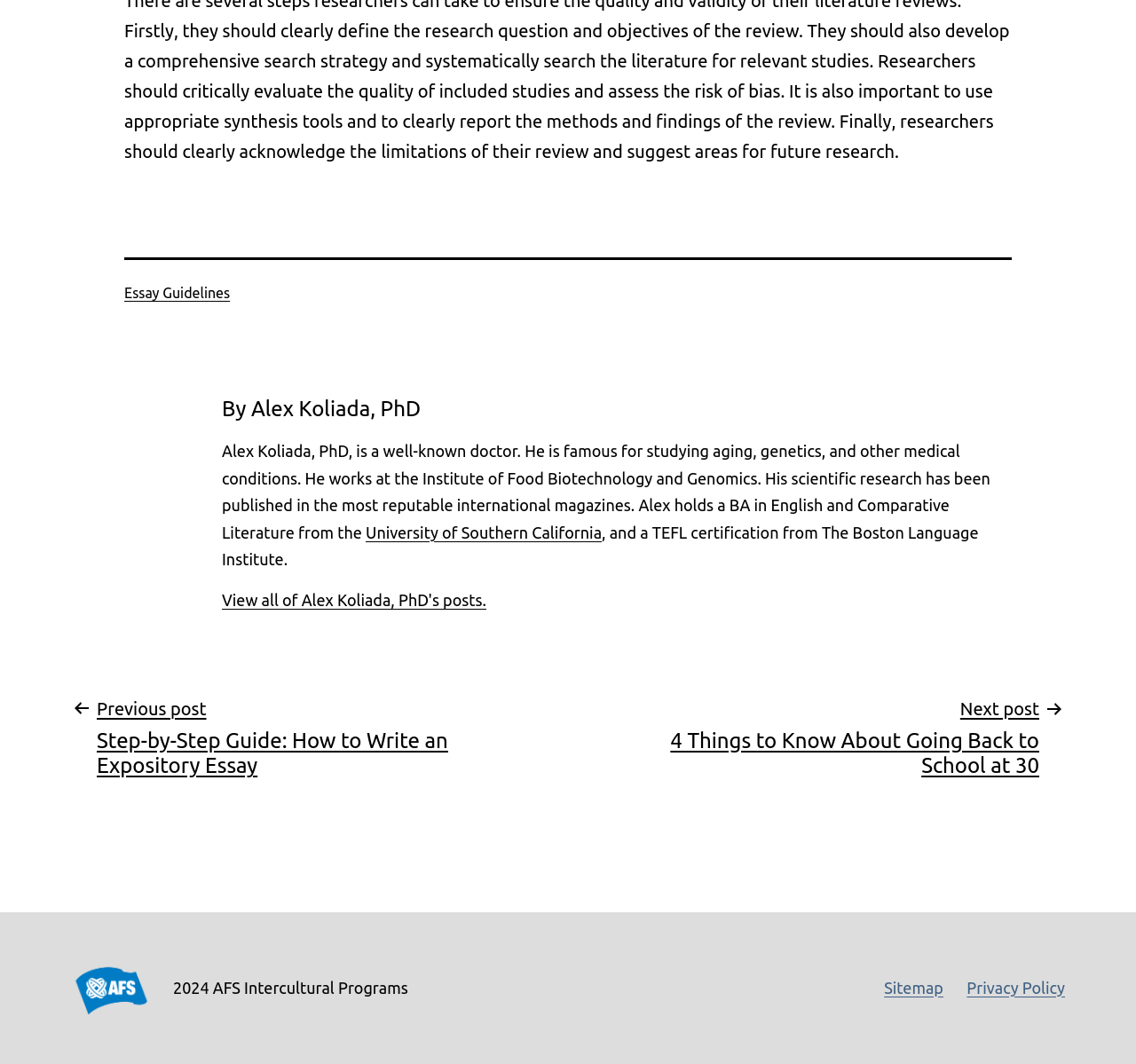Please find the bounding box coordinates of the element that you should click to achieve the following instruction: "View the previous post". The coordinates should be presented as four float numbers between 0 and 1: [left, top, right, bottom].

[0.062, 0.652, 0.492, 0.732]